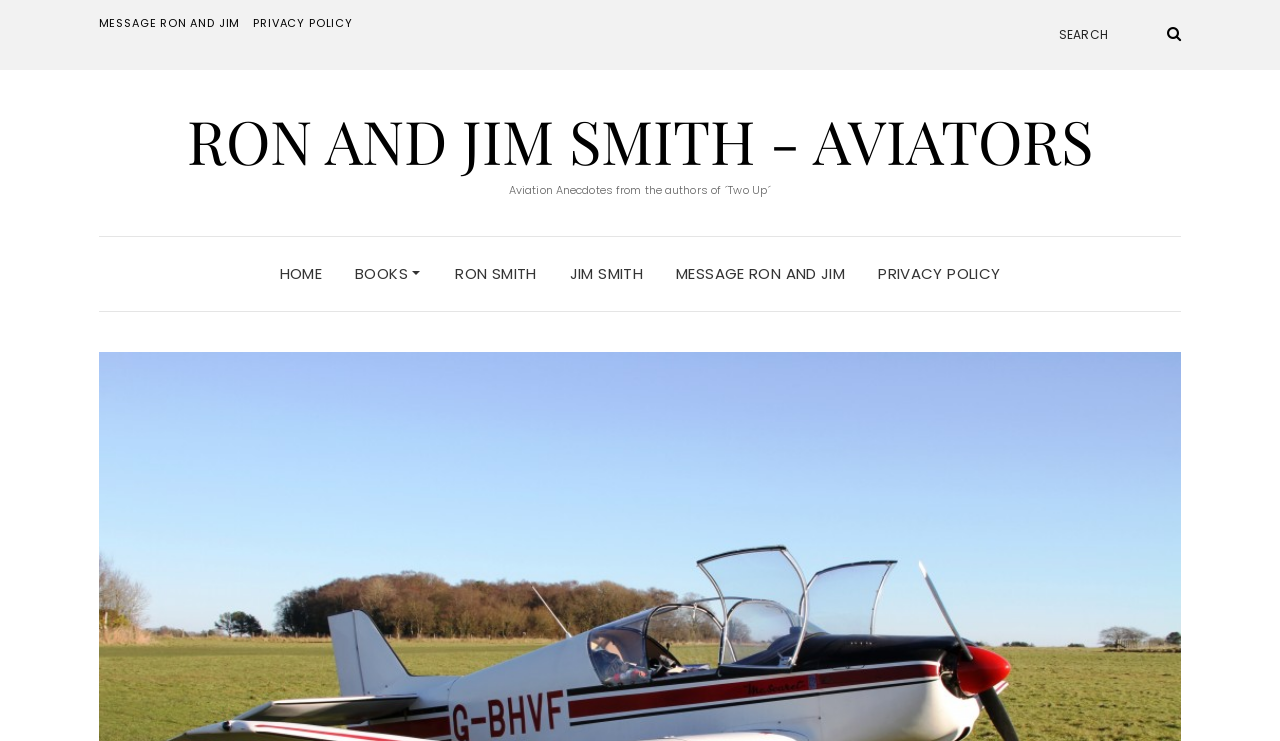Please find the bounding box coordinates of the element that needs to be clicked to perform the following instruction: "view books". The bounding box coordinates should be four float numbers between 0 and 1, represented as [left, top, right, bottom].

[0.277, 0.32, 0.33, 0.42]